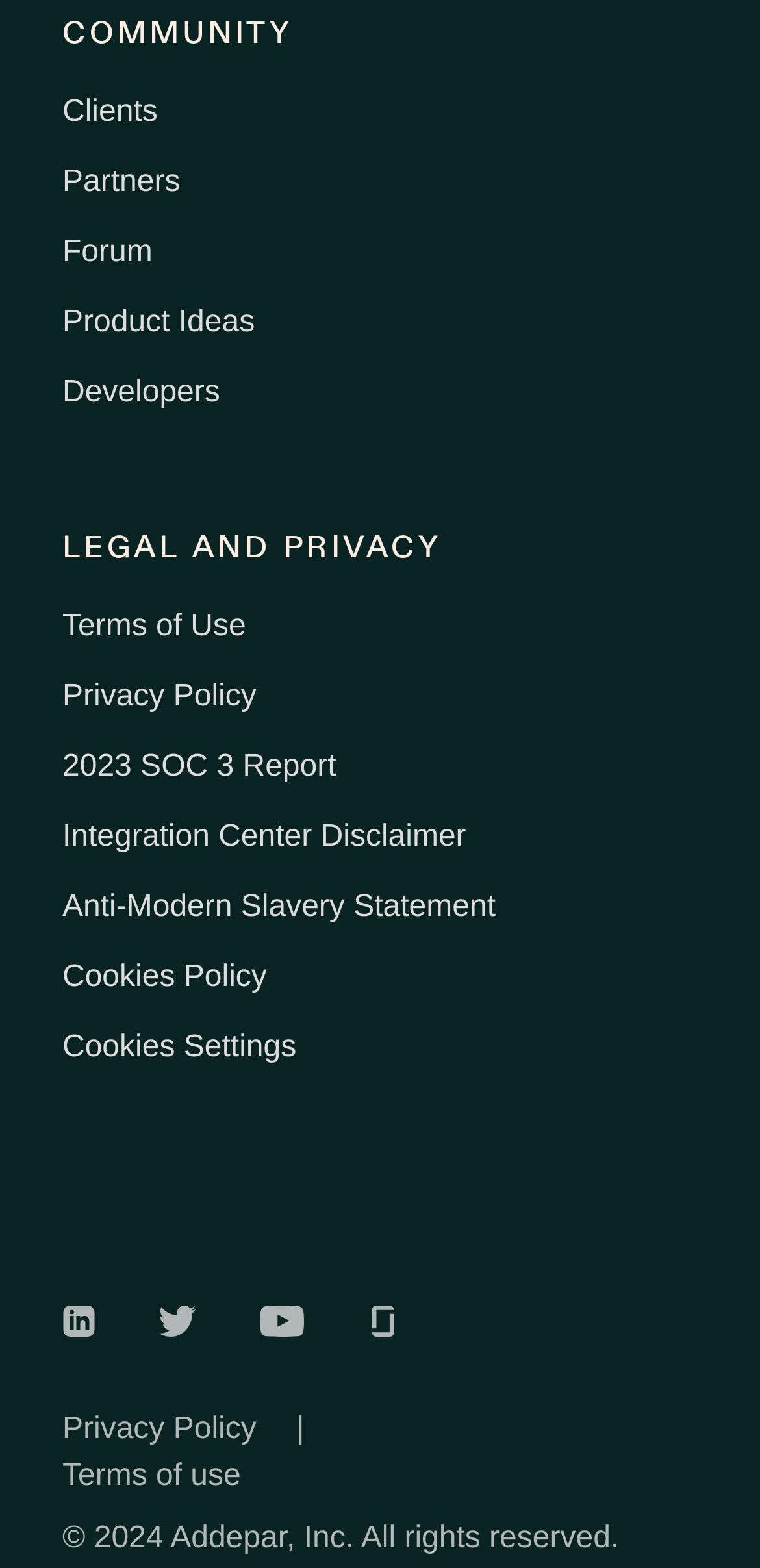Identify the bounding box for the given UI element using the description provided. Coordinates should be in the format (top-left x, top-left y, bottom-right x, bottom-right y) and must be between 0 and 1. Here is the description: 2023 SOC 3 Report

[0.082, 0.478, 0.442, 0.5]